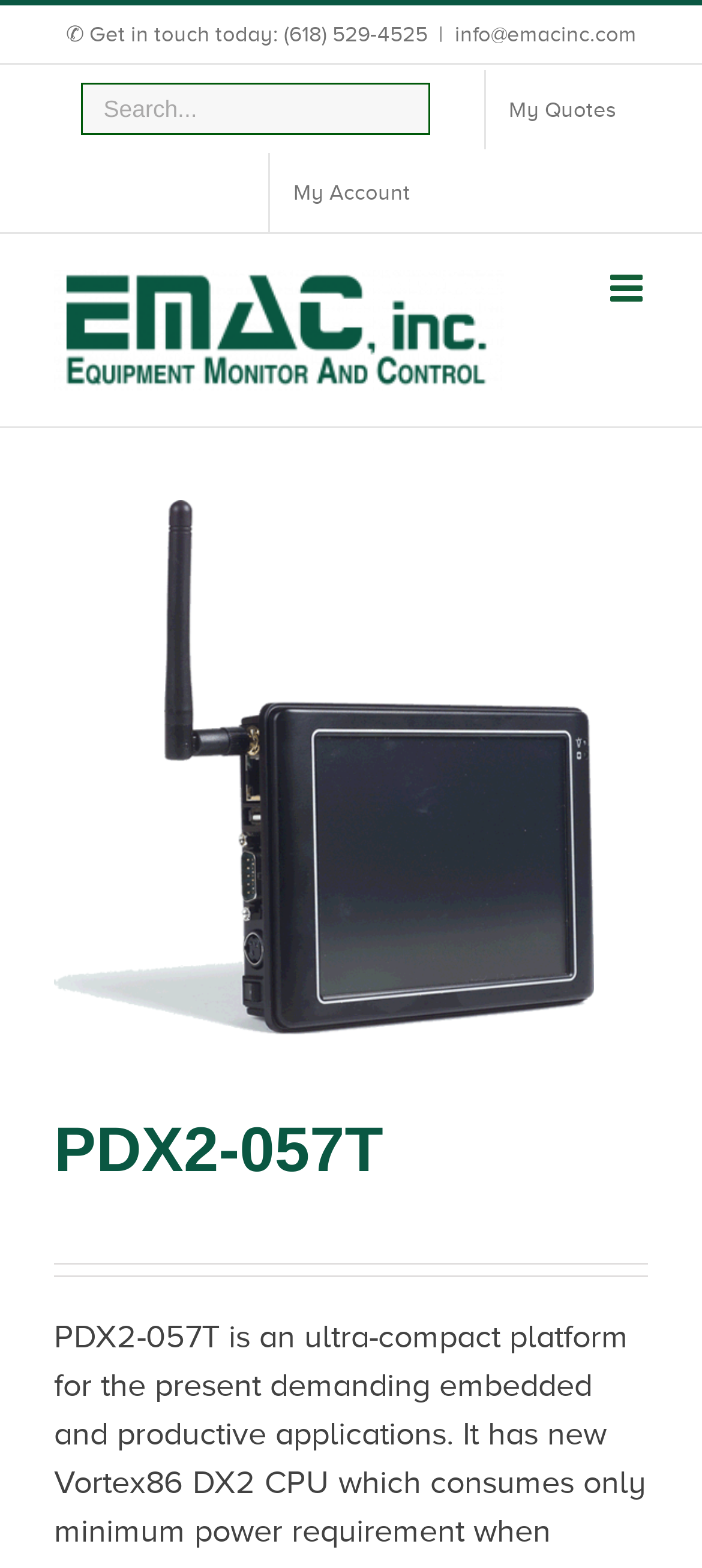Determine the bounding box coordinates of the clickable element necessary to fulfill the instruction: "Visit My Quotes page". Provide the coordinates as four float numbers within the 0 to 1 range, i.e., [left, top, right, bottom].

[0.691, 0.045, 0.912, 0.095]